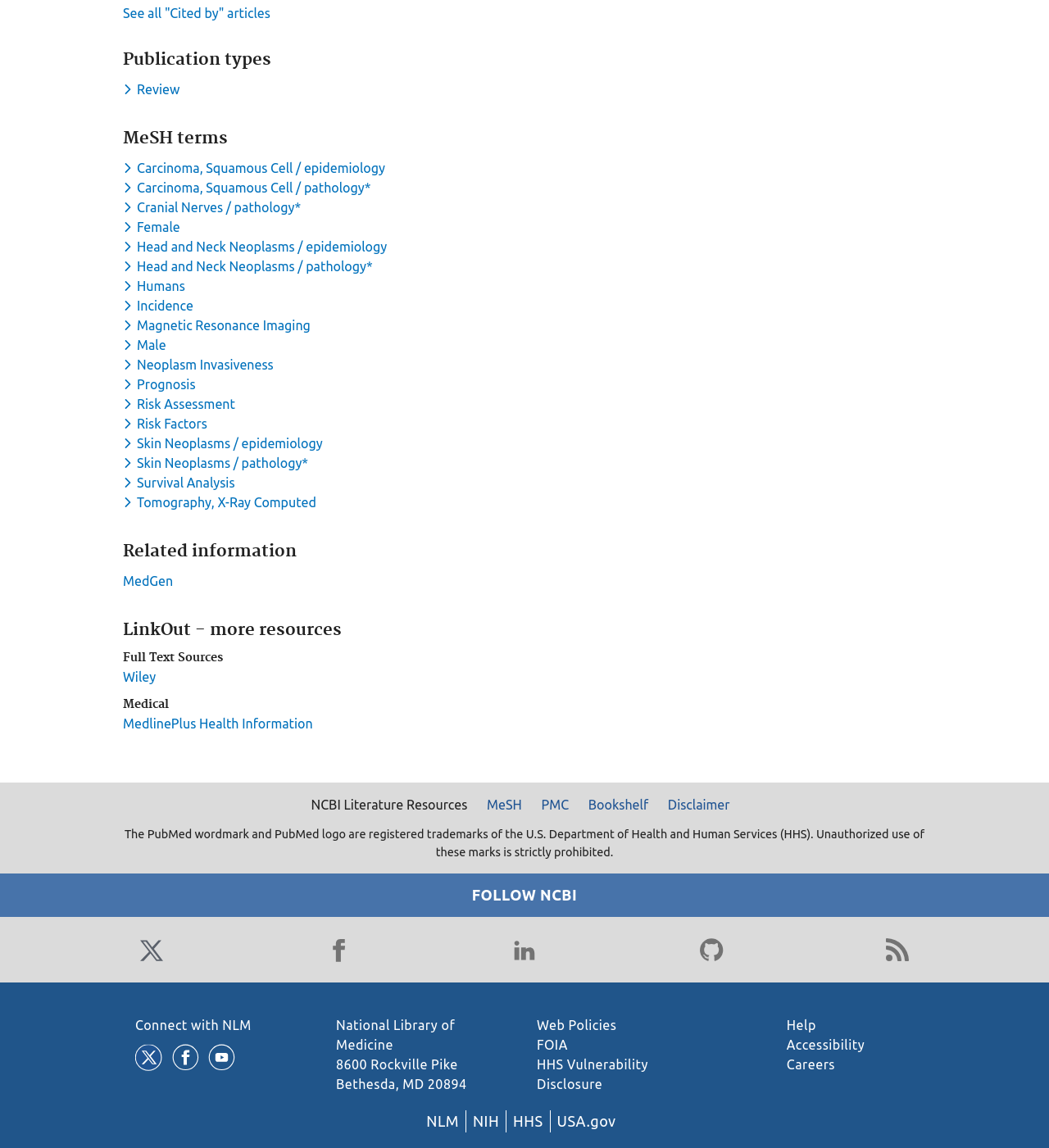Find the bounding box coordinates for the area you need to click to carry out the instruction: "Toggle dropdown menu for keyword Review". The coordinates should be four float numbers between 0 and 1, indicated as [left, top, right, bottom].

[0.117, 0.071, 0.175, 0.084]